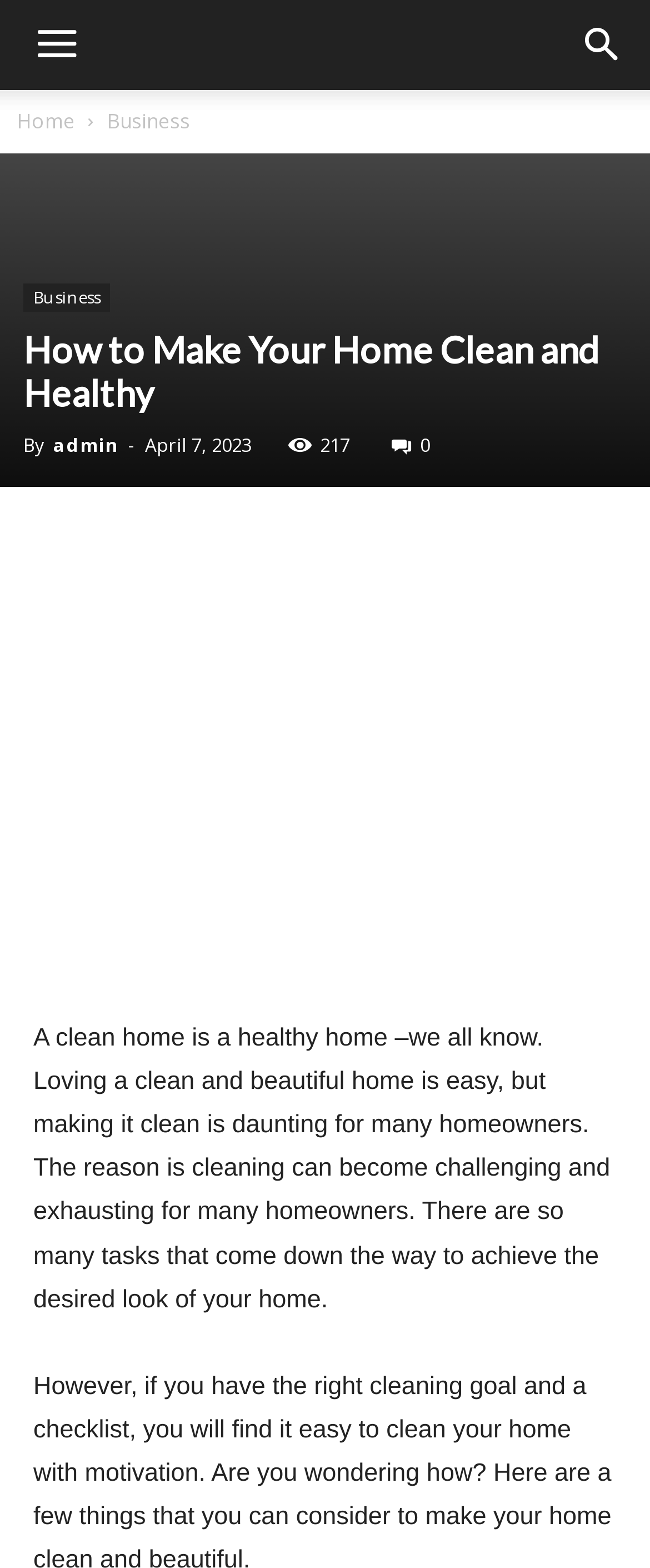Identify the bounding box for the described UI element. Provide the coordinates in (top-left x, top-left y, bottom-right x, bottom-right y) format with values ranging from 0 to 1: Alexandra N. Lenz

None